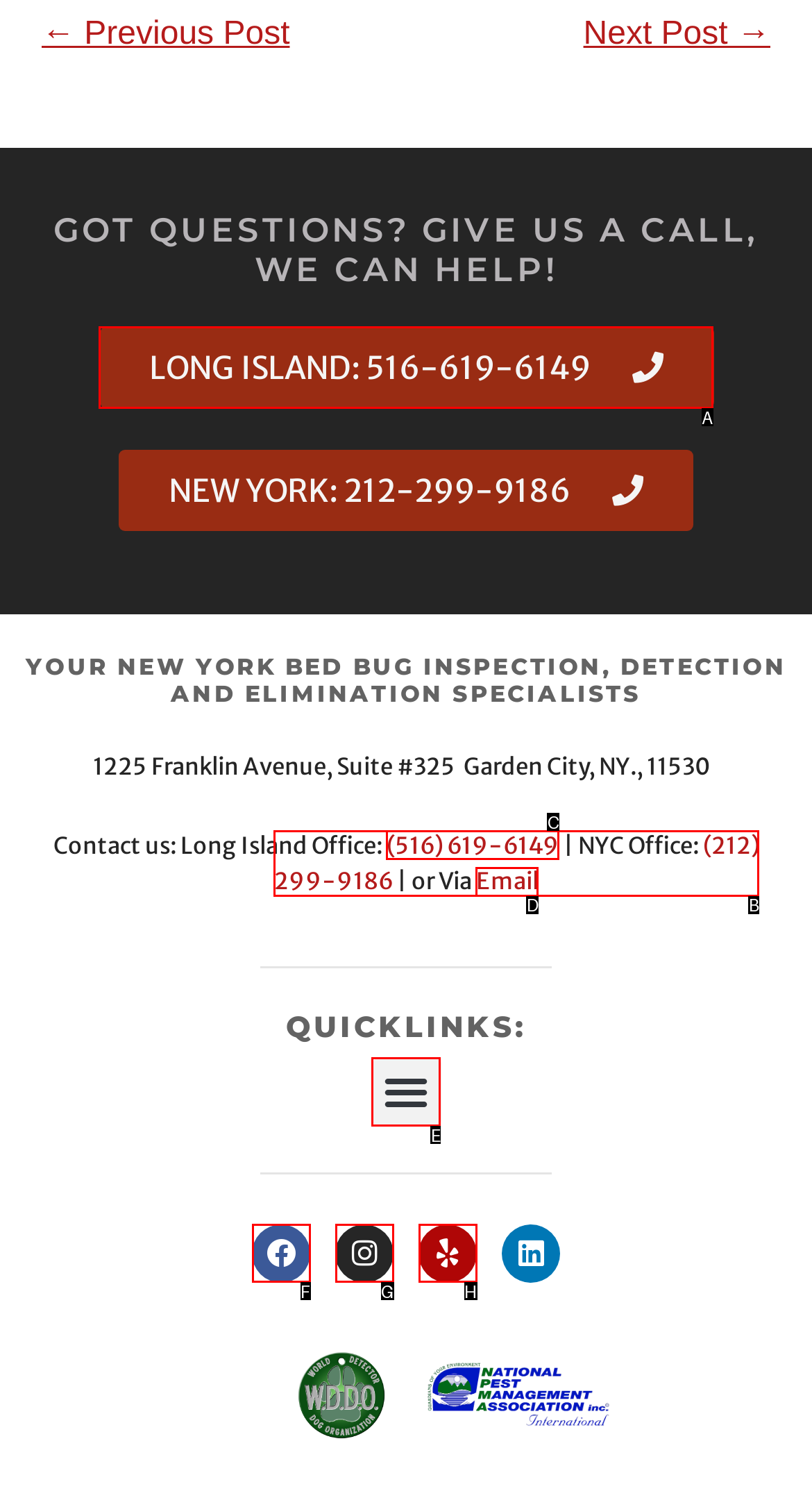Choose the letter of the element that should be clicked to complete the task: Call Long Island office
Answer with the letter from the possible choices.

A